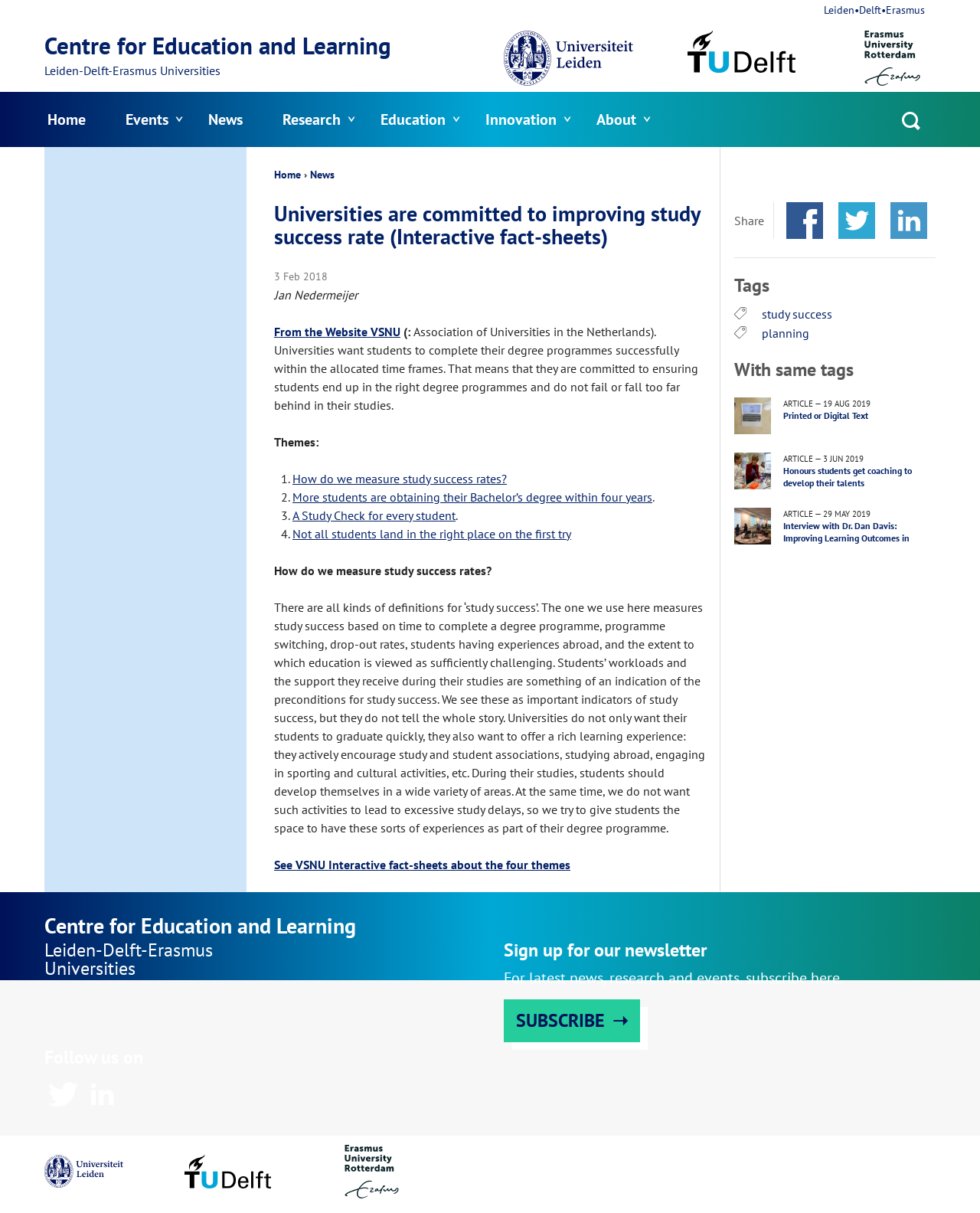Provide the bounding box coordinates for the area that should be clicked to complete the instruction: "Read the 'News' article".

[0.316, 0.138, 0.341, 0.15]